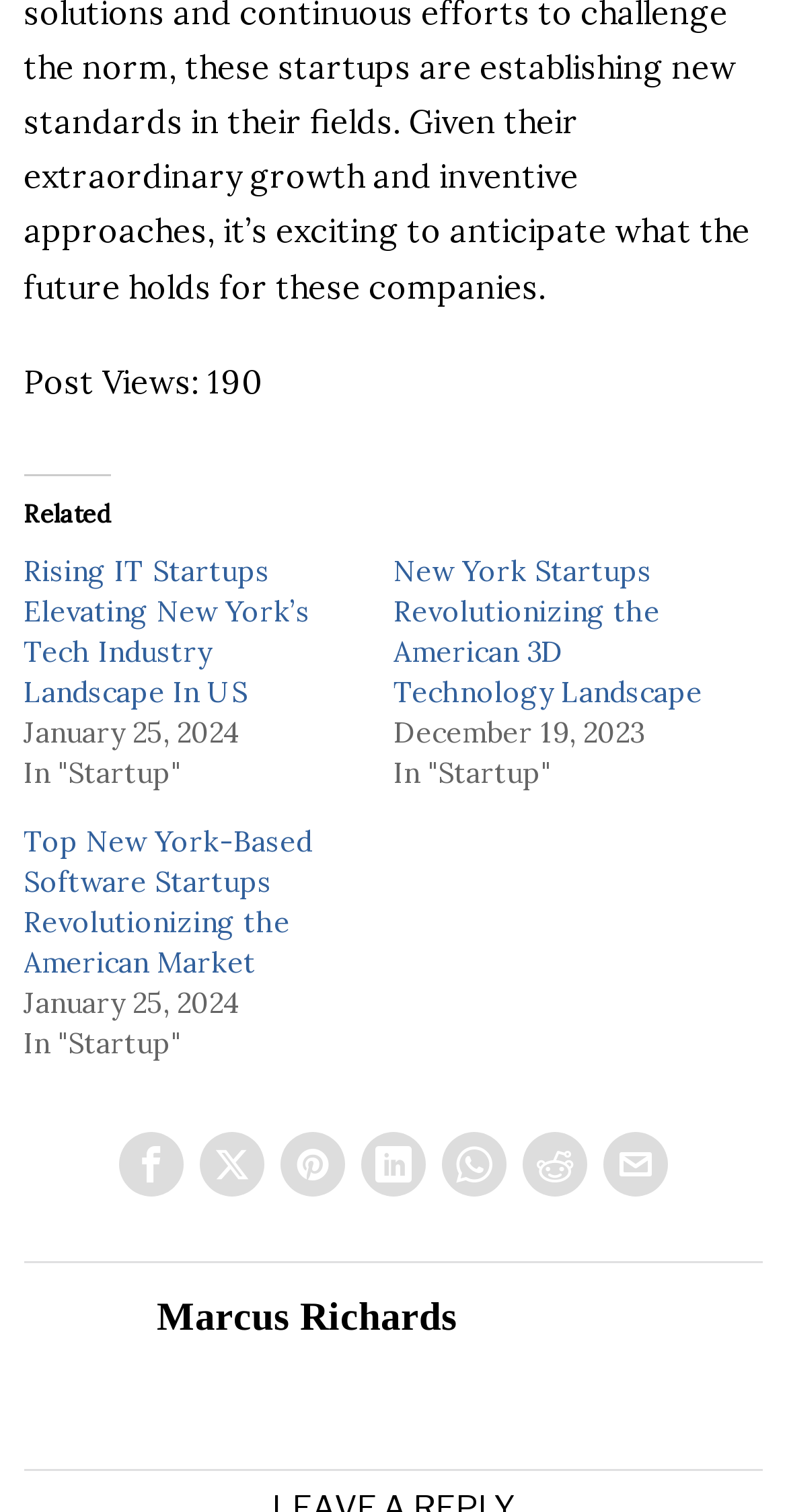Locate the bounding box coordinates of the area you need to click to fulfill this instruction: 'View related post'. The coordinates must be in the form of four float numbers ranging from 0 to 1: [left, top, right, bottom].

[0.03, 0.366, 0.394, 0.47]